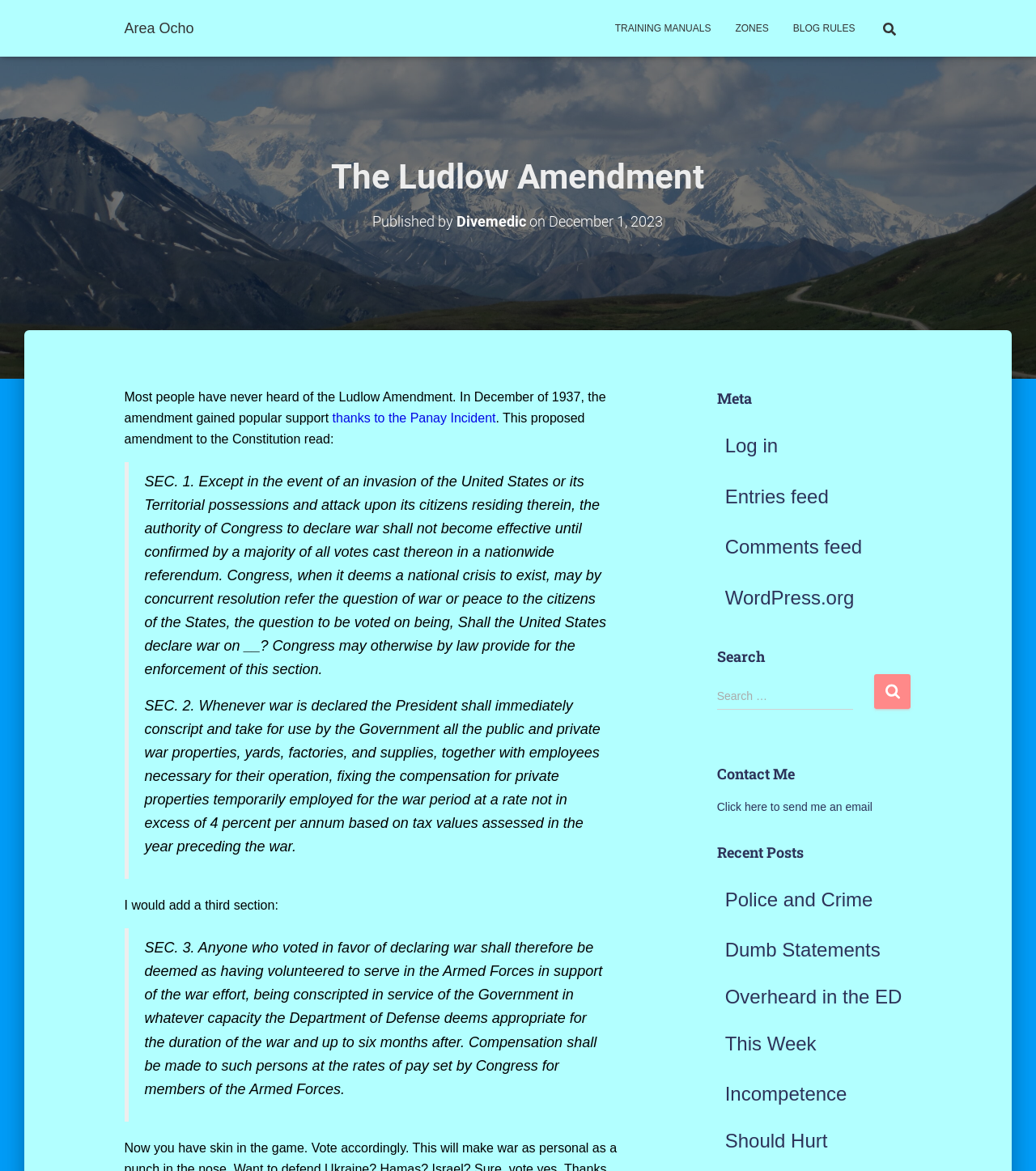Determine the bounding box coordinates of the clickable region to execute the instruction: "Search for something". The coordinates should be four float numbers between 0 and 1, denoted as [left, top, right, bottom].

[0.841, 0.007, 0.849, 0.044]